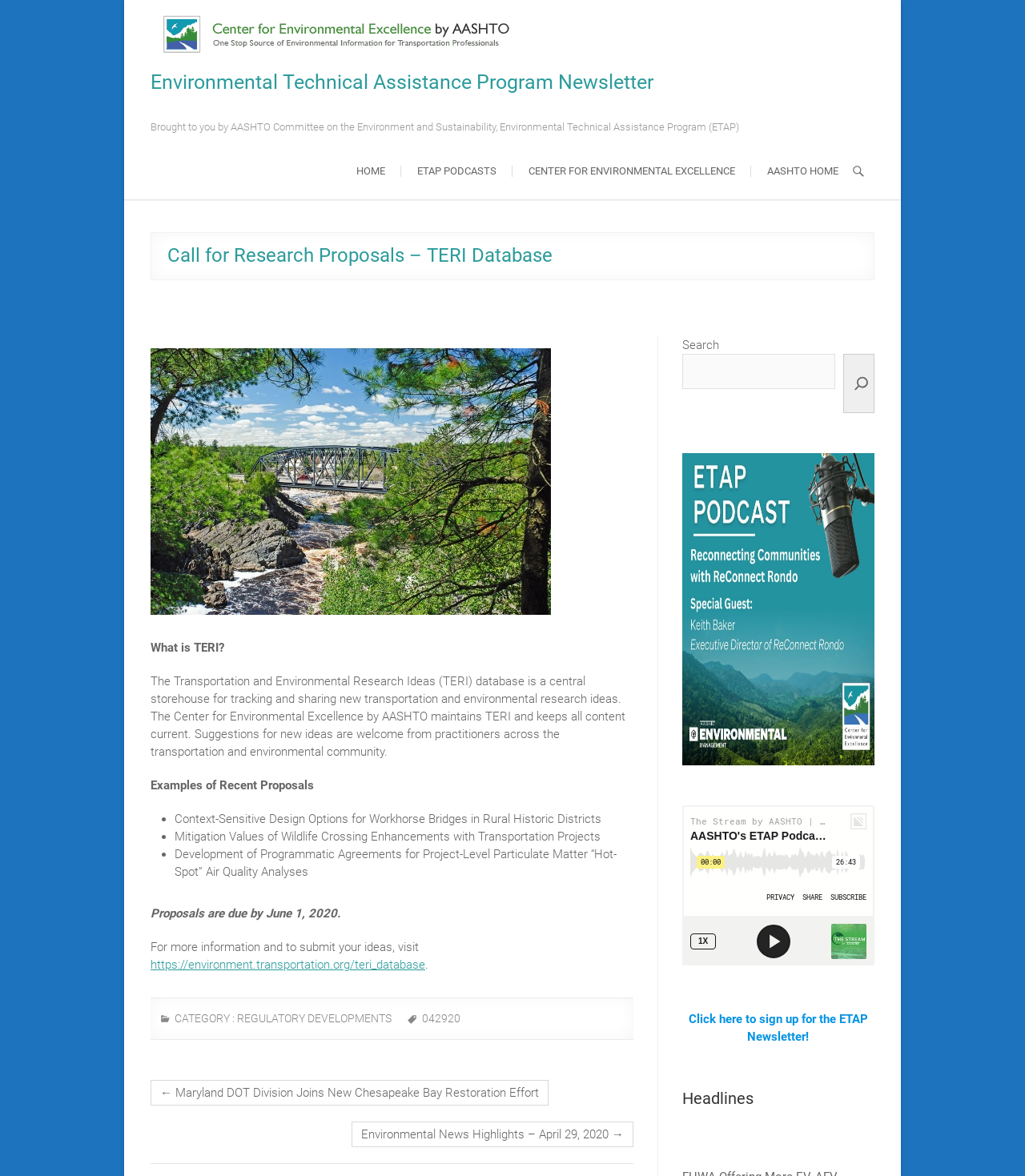Refer to the image and provide an in-depth answer to the question:
What is the name of the newsletter that this webpage is related to?

The answer can be found in the heading at the top of the webpage, which states that 'Environmental Technical Assistance Program Newsletter' and also in the image and link with the same name.